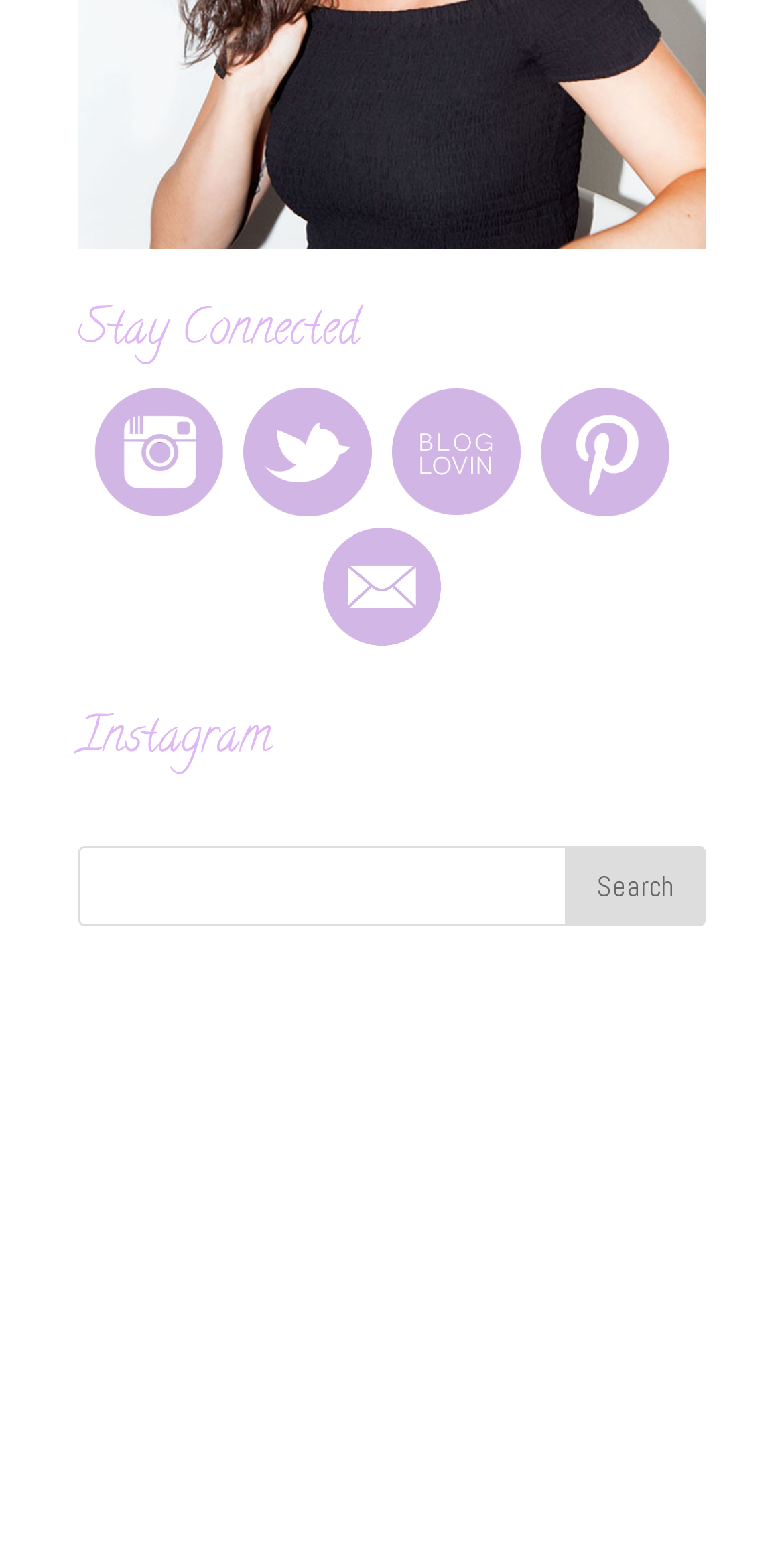What is the purpose of the button next to the search box?
Examine the image and give a concise answer in one word or a short phrase.

To search